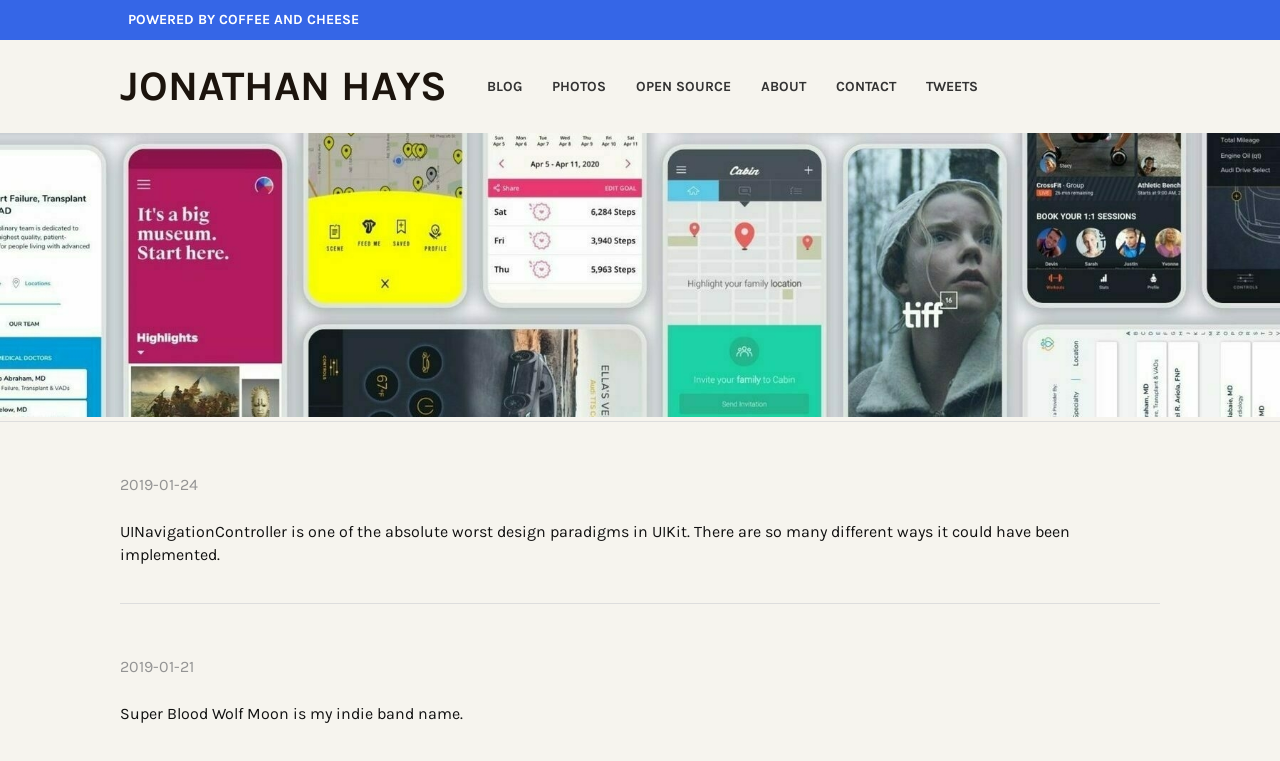What is the name of the person on this webpage?
Look at the image and construct a detailed response to the question.

The name 'JONATHAN HAYS' is displayed as the root element, indicating that it is the title or name of the person associated with this webpage.